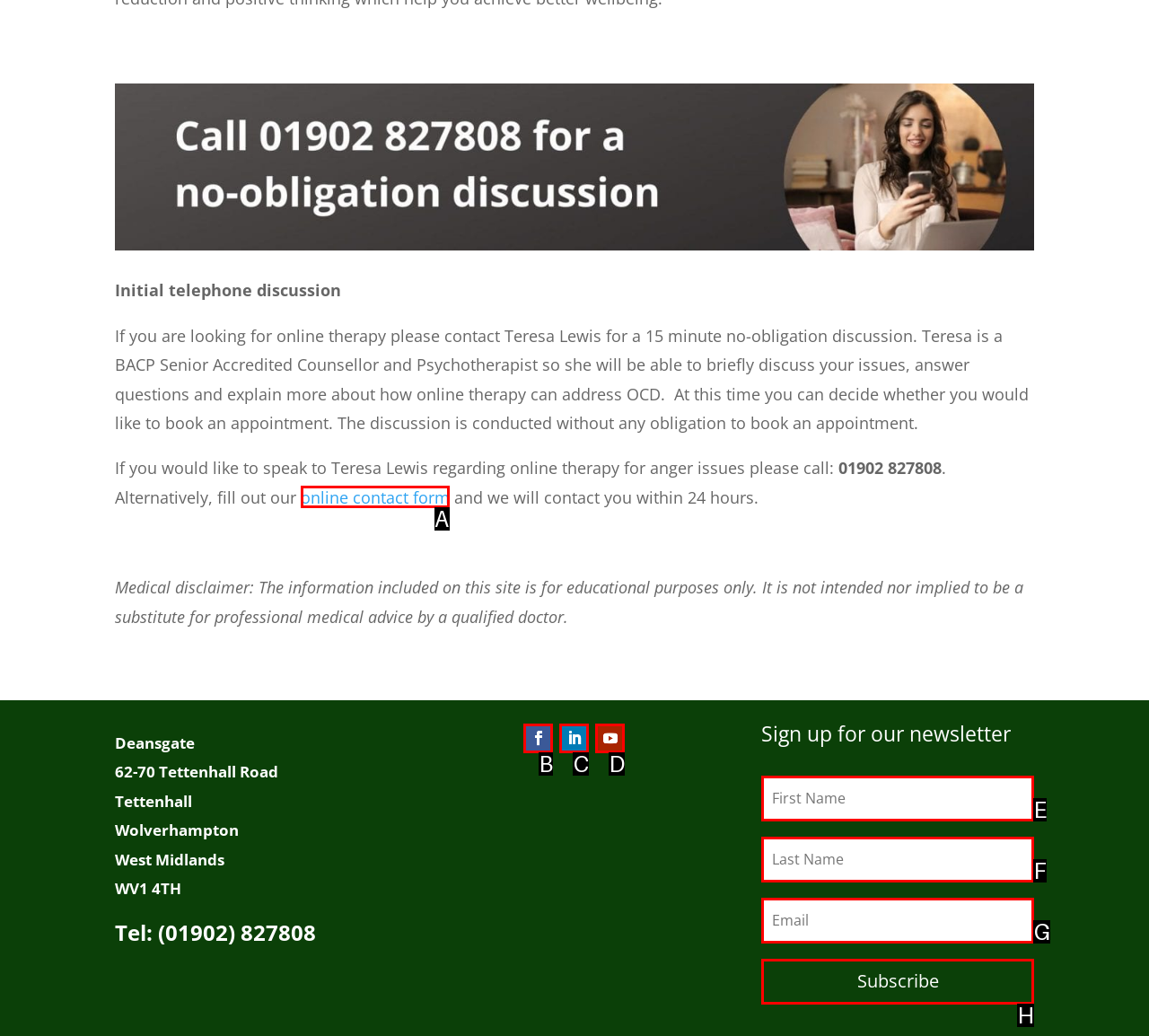Specify which UI element should be clicked to accomplish the task: Get in touch with Brightpearl support. Answer with the letter of the correct choice.

None